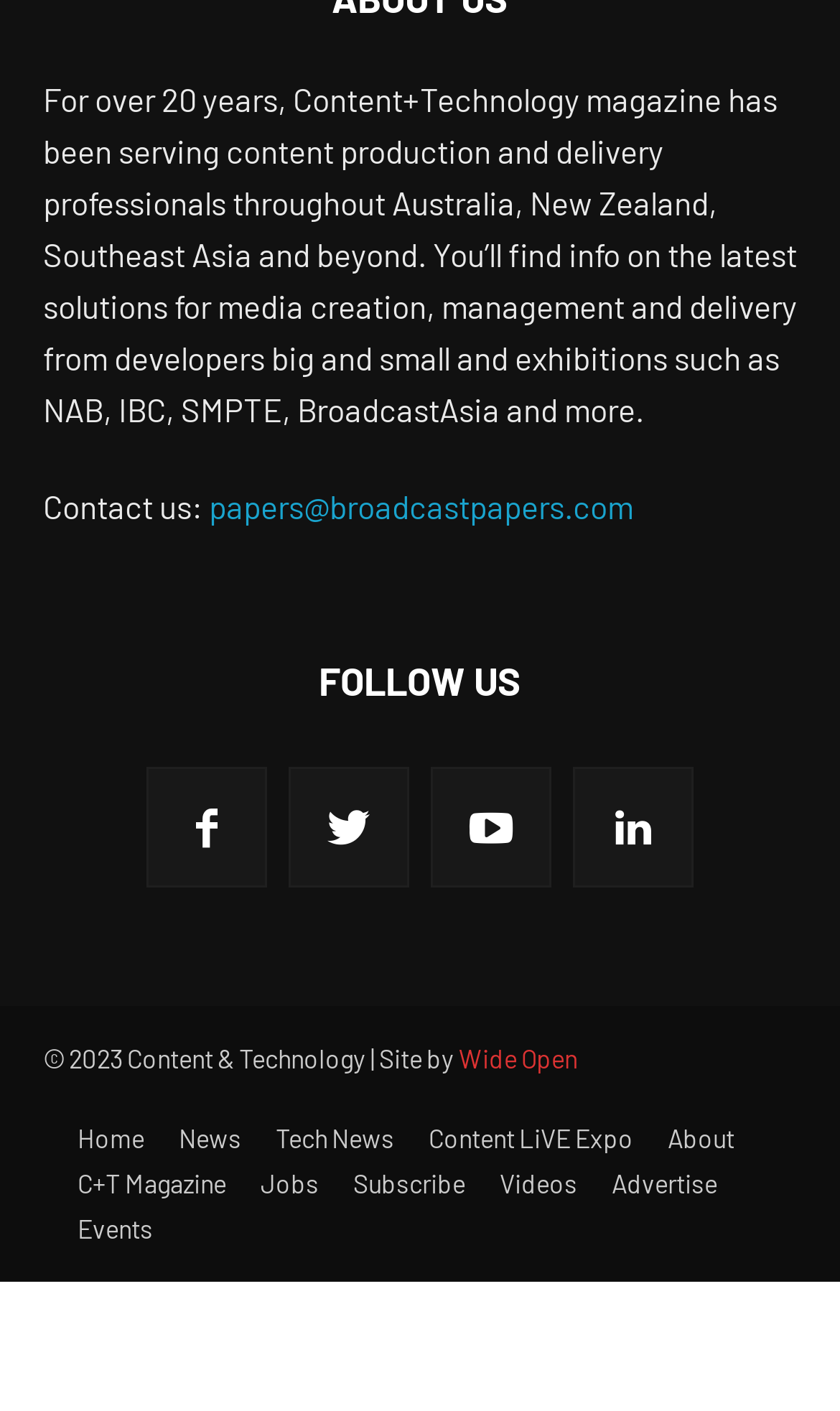Who designed the website?
Using the visual information, reply with a single word or short phrase.

Wide Open